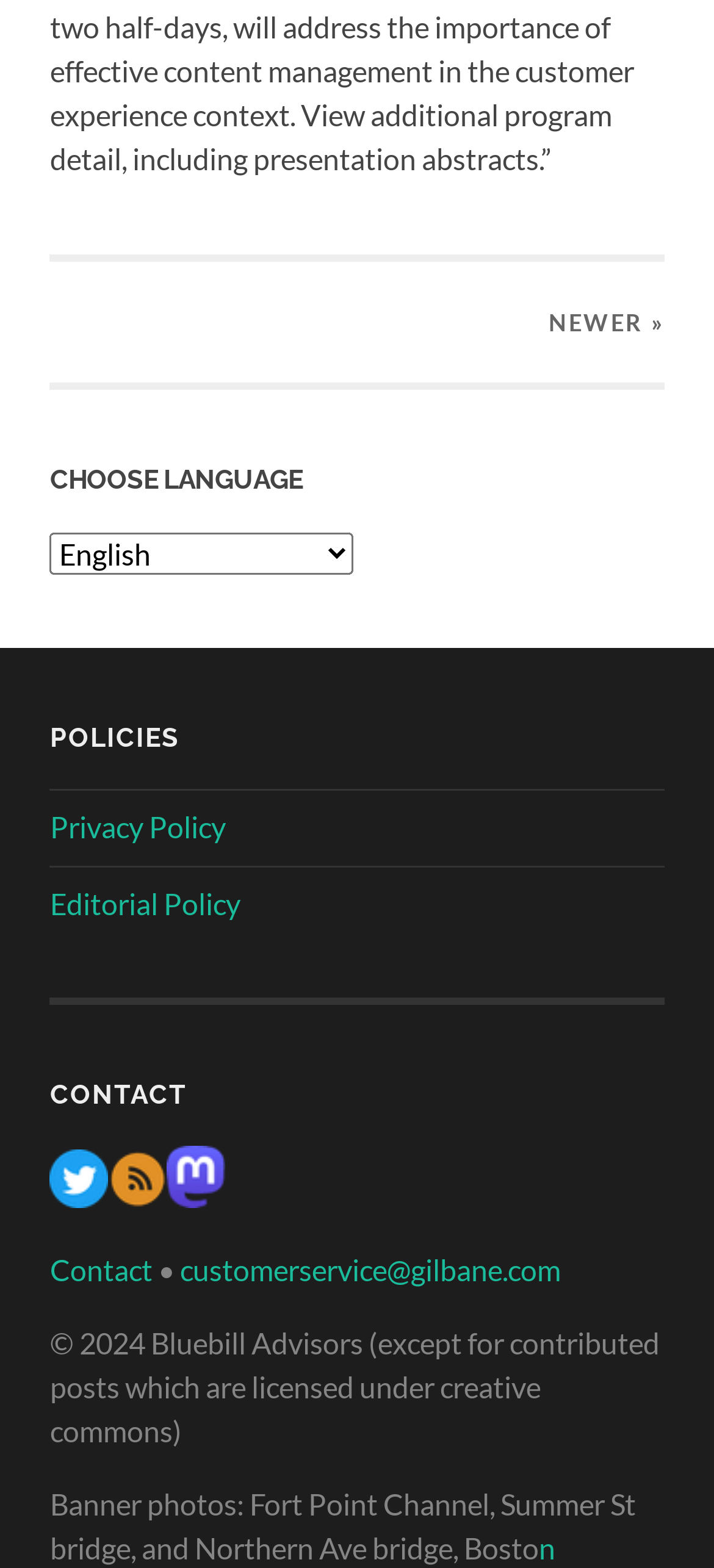Use the information in the screenshot to answer the question comprehensively: How many social media links are there?

There are three social media links: 'twitter', 'rss', and 'Mastadon', each accompanied by an image, located under the 'CONTACT' heading.